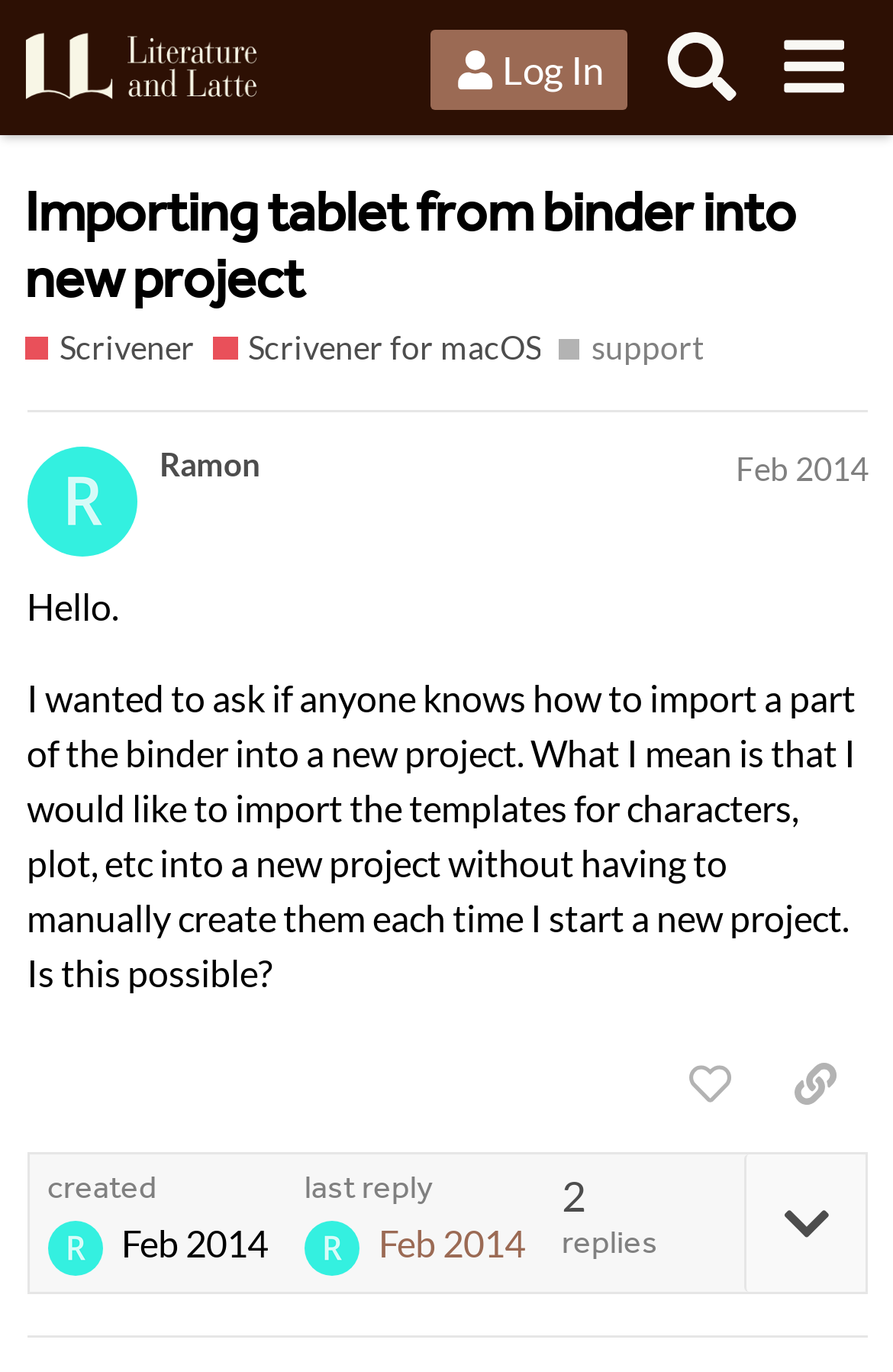Please provide the main heading of the webpage content.

Importing tablet from binder into new project